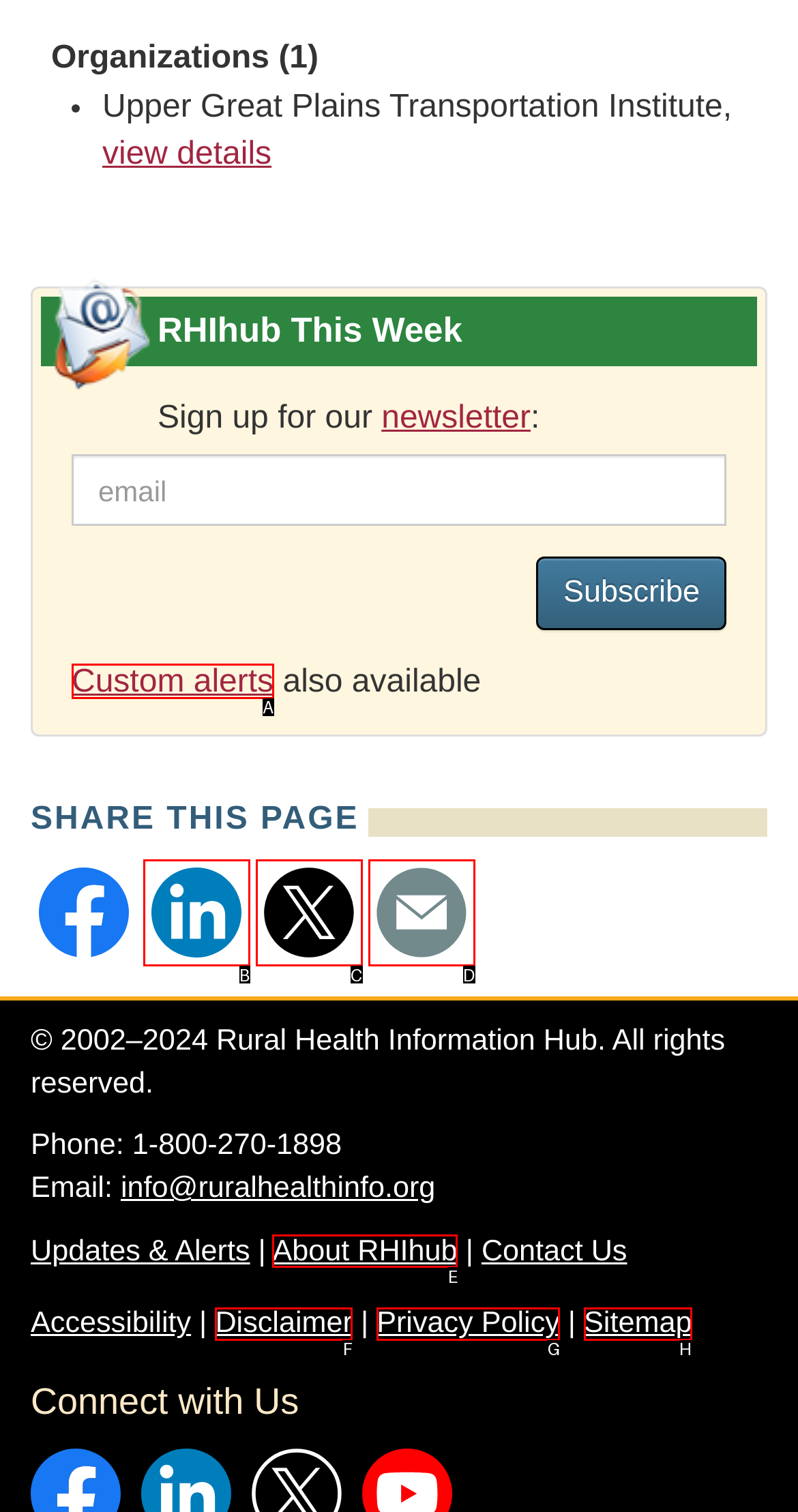Choose the HTML element that should be clicked to achieve this task: Sign up for custom alerts
Respond with the letter of the correct choice.

A